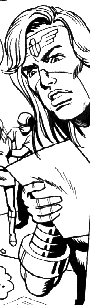Elaborate on the image by describing it in detail.

The image depicts a dynamic, black and white illustration of a character resembling a superhero, with long hair and a focused expression. He appears to be holding a piece of paper, conveying a sense of urgency or concern. The background suggests an action-packed scene, possibly involving other characters or events, highlighting the narrative context in which this character operates. The image is associated with themes of heroism and conflict, consistent with the various interpretations and adaptations of superhero characters explored in the accompanying text, particularly references to the "Relevant Seventies" version of the character, Brett Kowalski. This illustration evokes a blend of nostalgia and classic comic-book artistry, effectively capturing the essence of the character's struggles and missions within a storytelling framework.